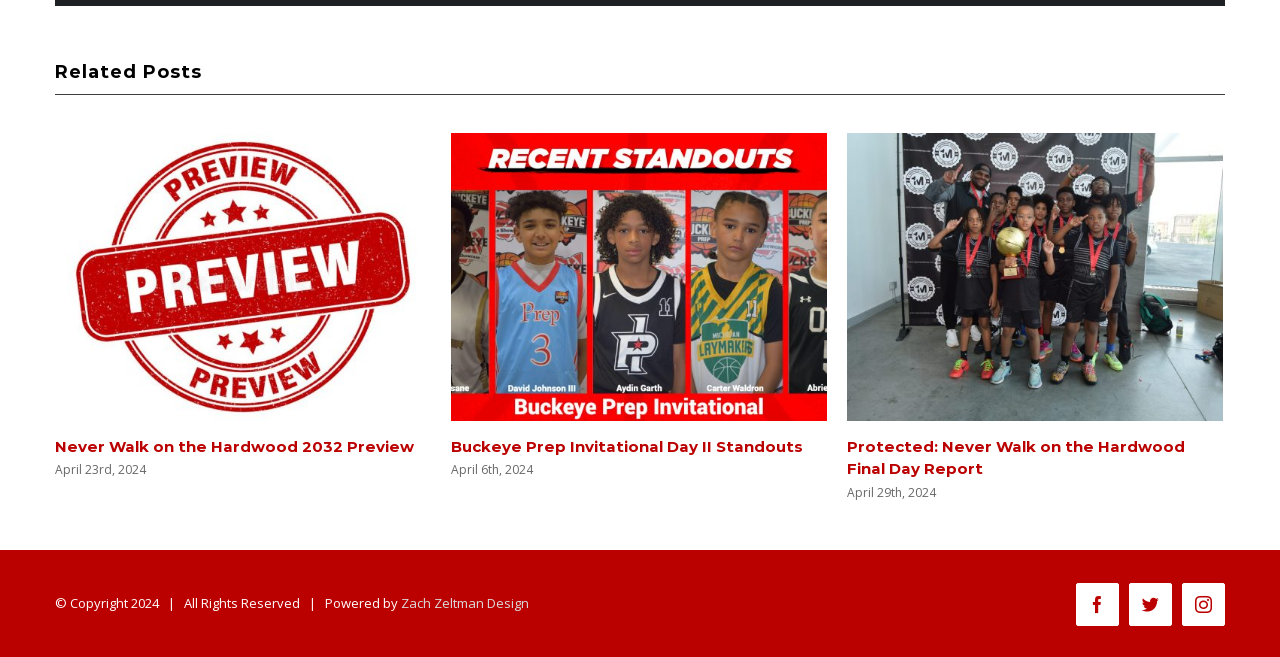Based on the image, provide a detailed response to the question:
How many social media links are there?

I counted the number of social media links in the footer section of the webpage and found three links: Facebook, Twitter, and Instagram.